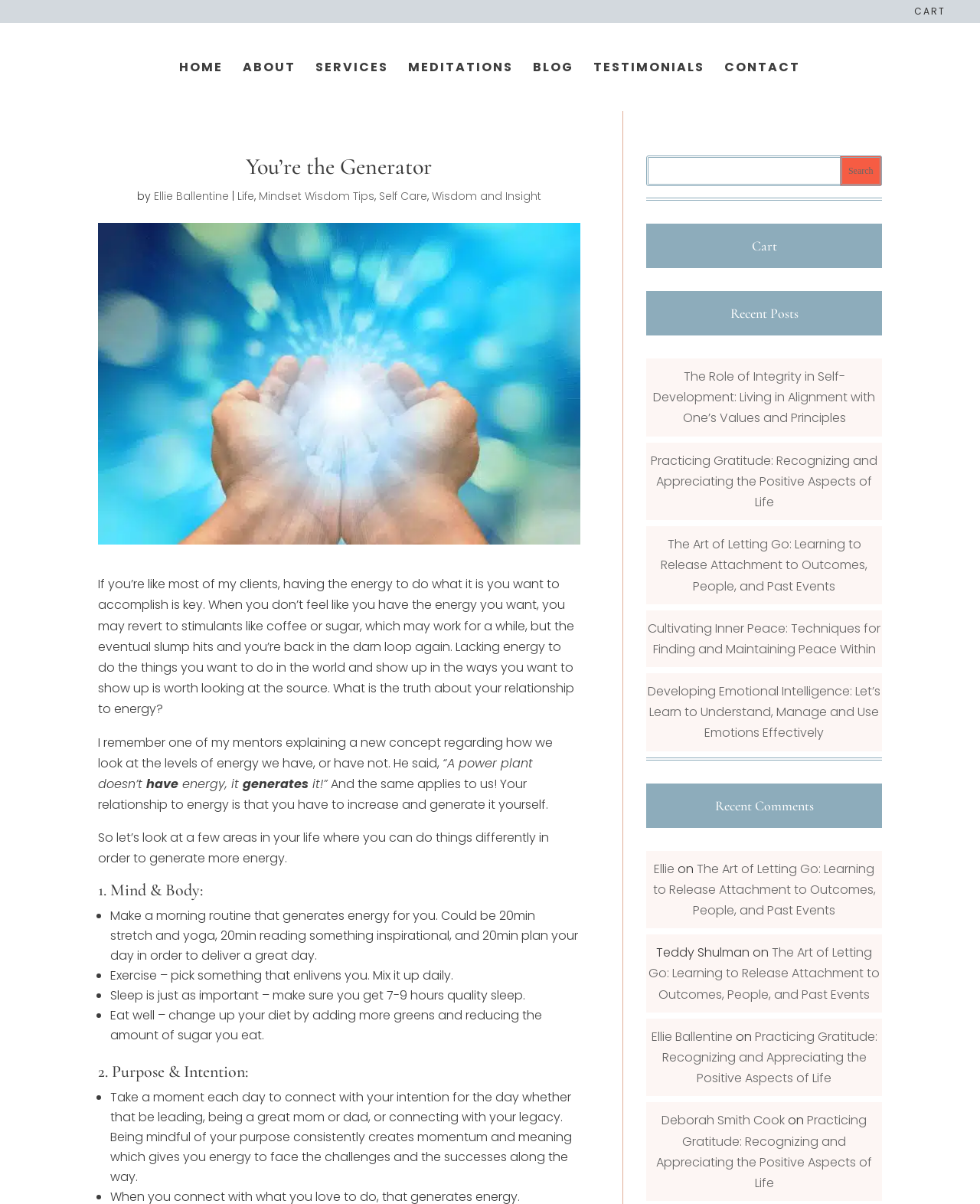Please find the bounding box coordinates in the format (top-left x, top-left y, bottom-right x, bottom-right y) for the given element description. Ensure the coordinates are floating point numbers between 0 and 1. Description: value="Search"

[0.857, 0.129, 0.9, 0.155]